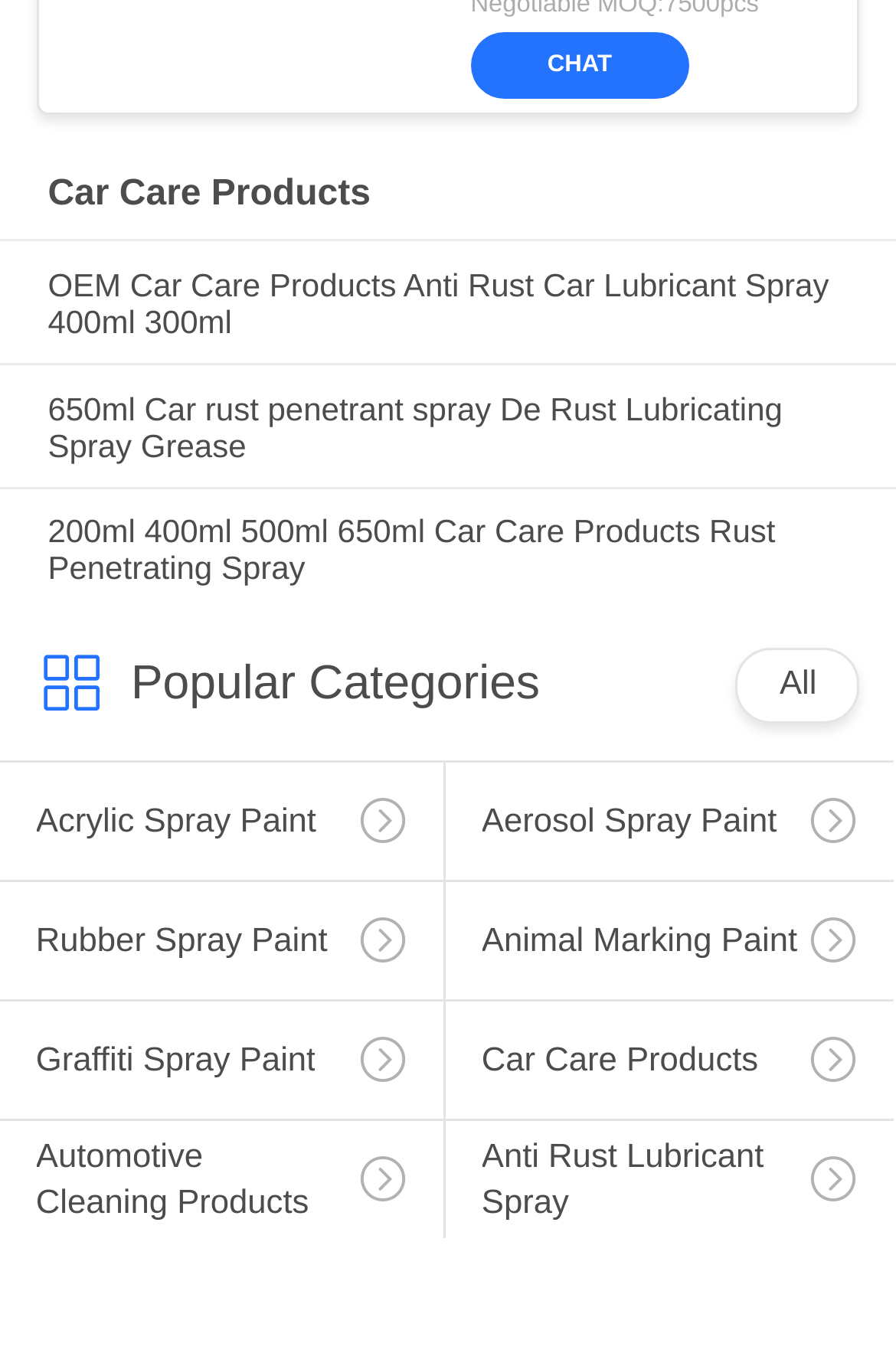Identify the bounding box coordinates of the specific part of the webpage to click to complete this instruction: "Select 'All'".

[0.87, 0.492, 0.911, 0.519]